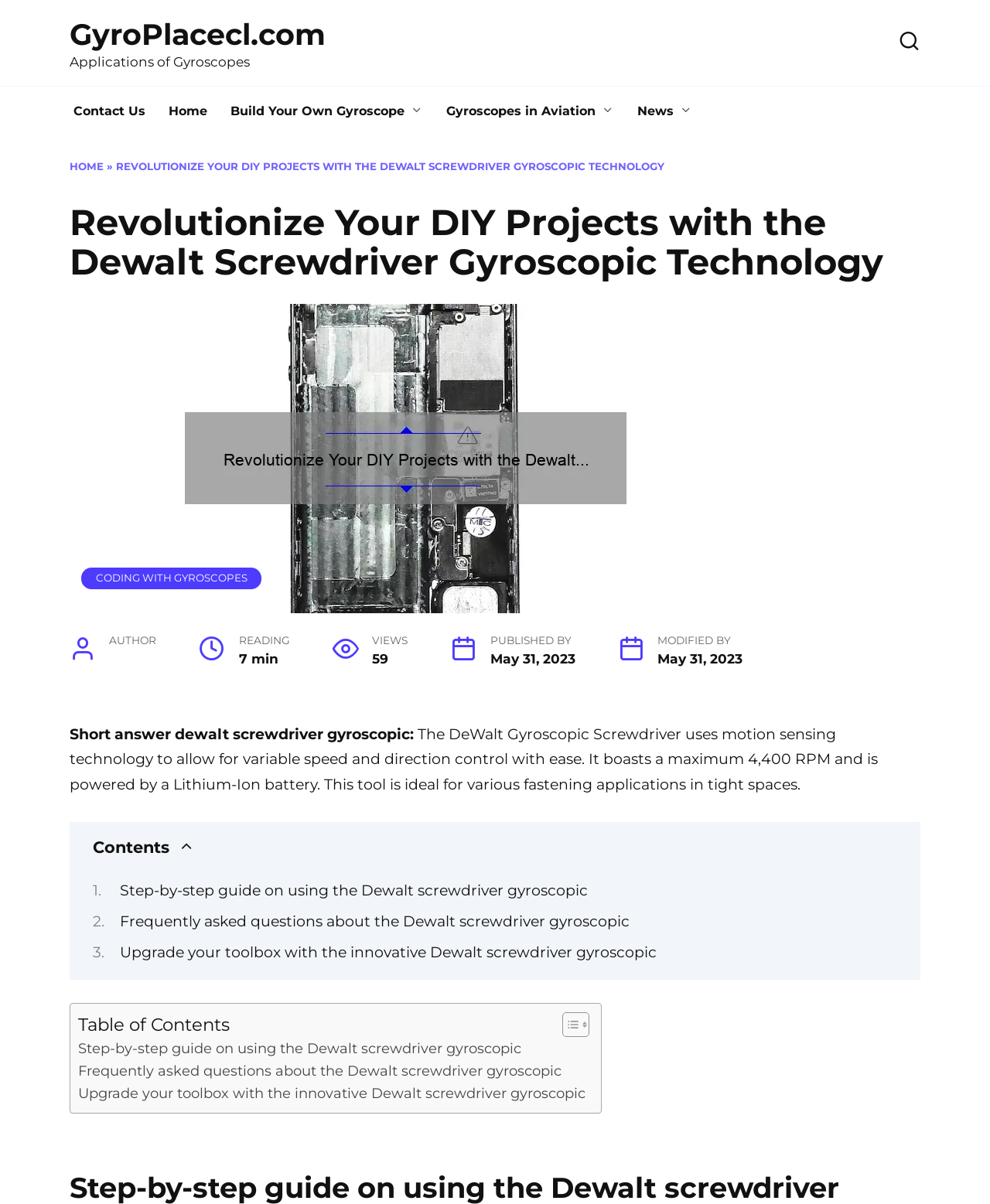Identify the bounding box coordinates of the clickable region required to complete the instruction: "Check the 'Table of Contents'". The coordinates should be given as four float numbers within the range of 0 and 1, i.e., [left, top, right, bottom].

[0.079, 0.842, 0.232, 0.86]